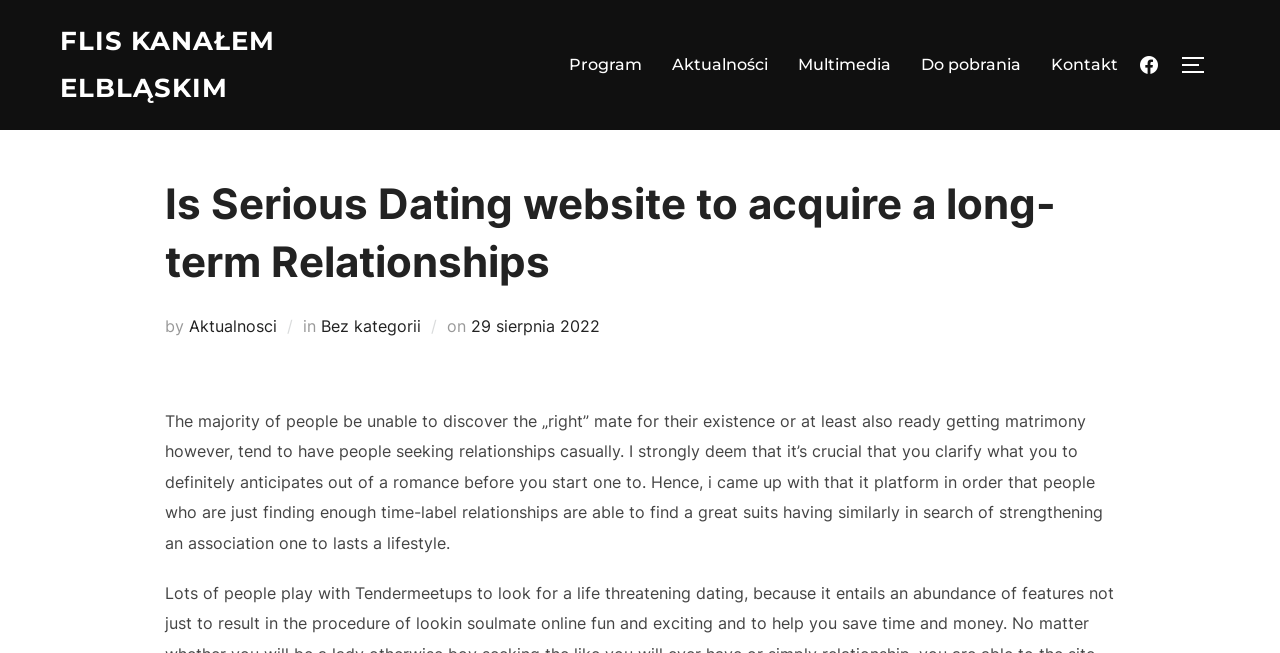Find the bounding box coordinates of the clickable area required to complete the following action: "Search for something".

None